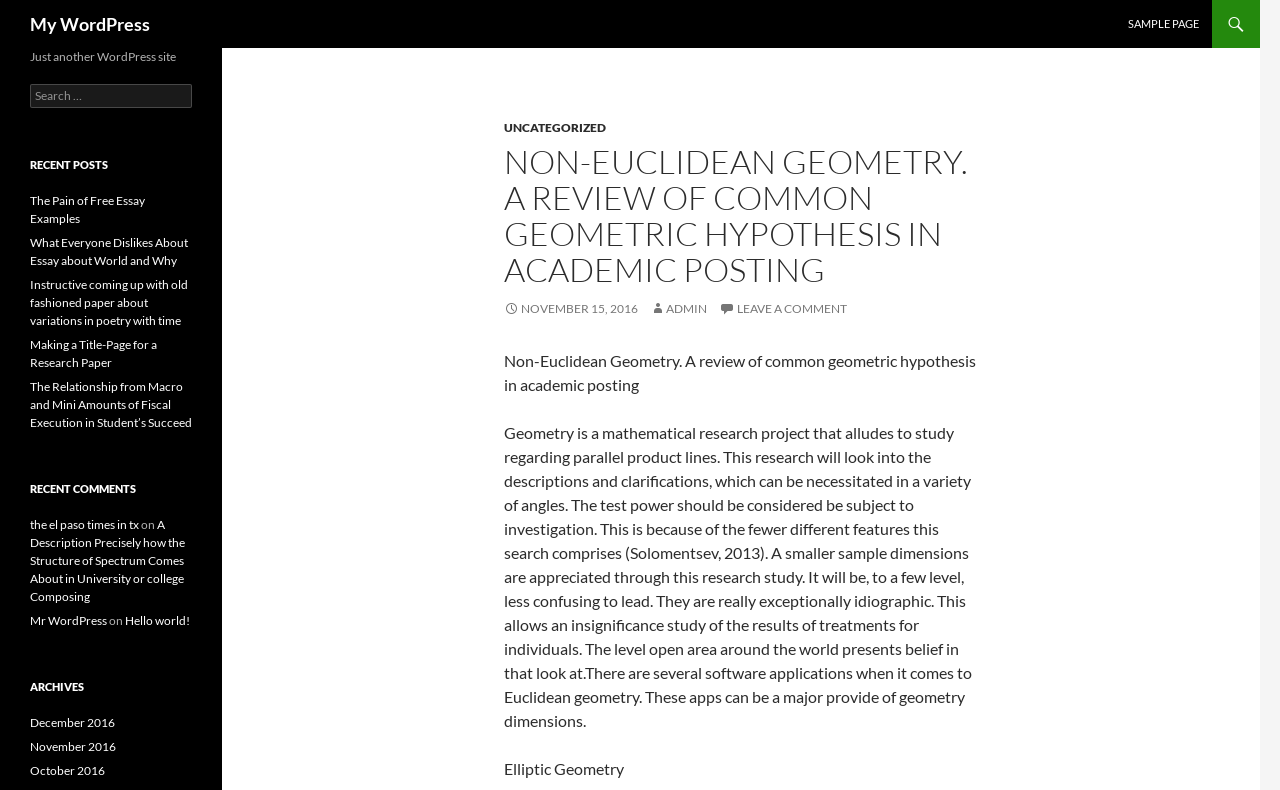Indicate the bounding box coordinates of the element that needs to be clicked to satisfy the following instruction: "Check recent comment the el paso times in tx". The coordinates should be four float numbers between 0 and 1, i.e., [left, top, right, bottom].

[0.023, 0.654, 0.109, 0.673]